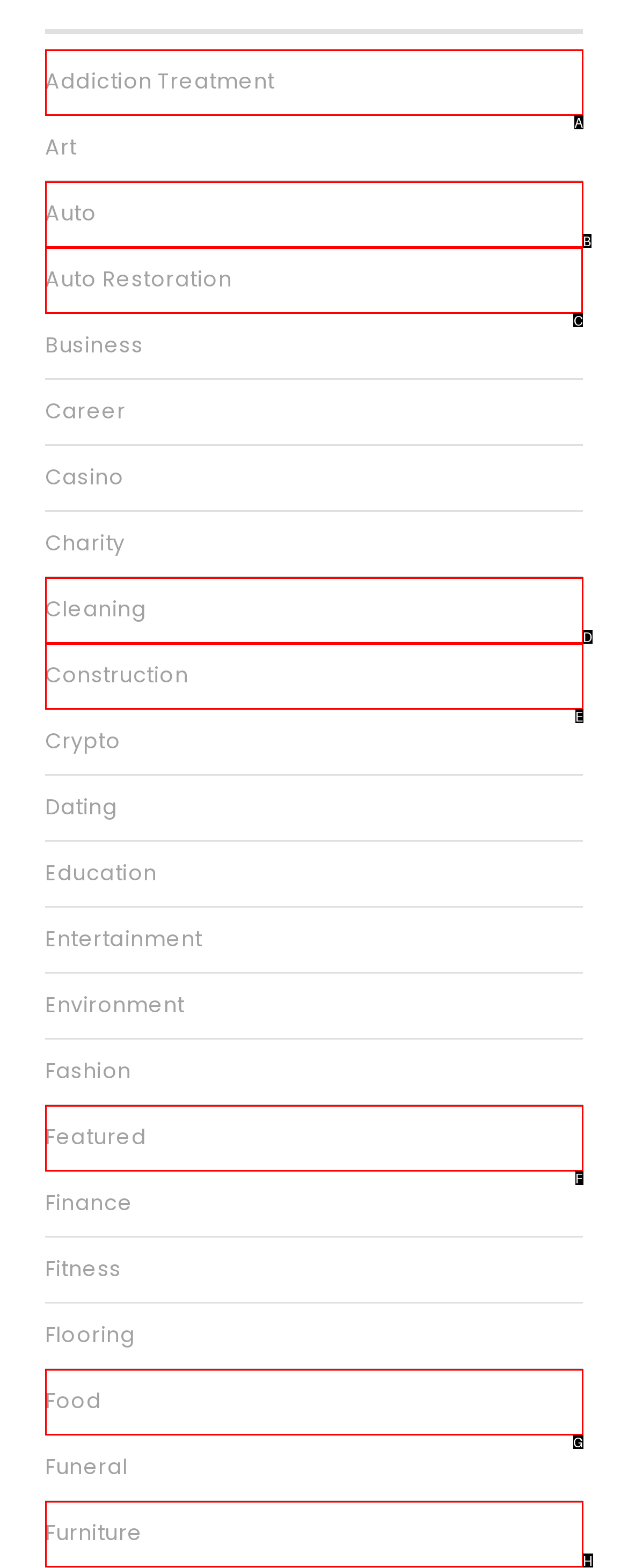Determine which HTML element to click to execute the following task: Explore Auto Restoration Answer with the letter of the selected option.

C